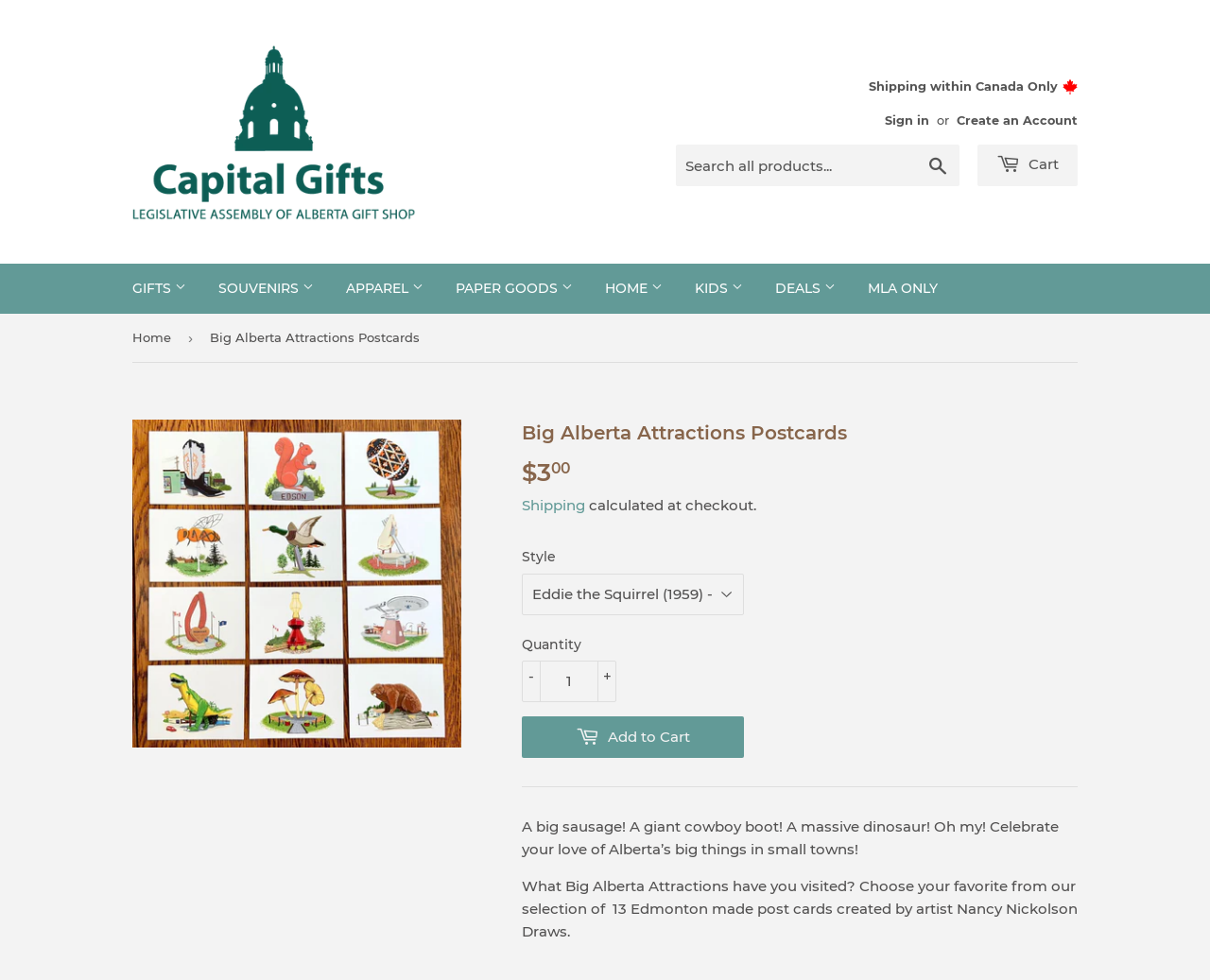Identify the bounding box coordinates for the element you need to click to achieve the following task: "Create an Account". The coordinates must be four float values ranging from 0 to 1, formatted as [left, top, right, bottom].

[0.791, 0.115, 0.891, 0.13]